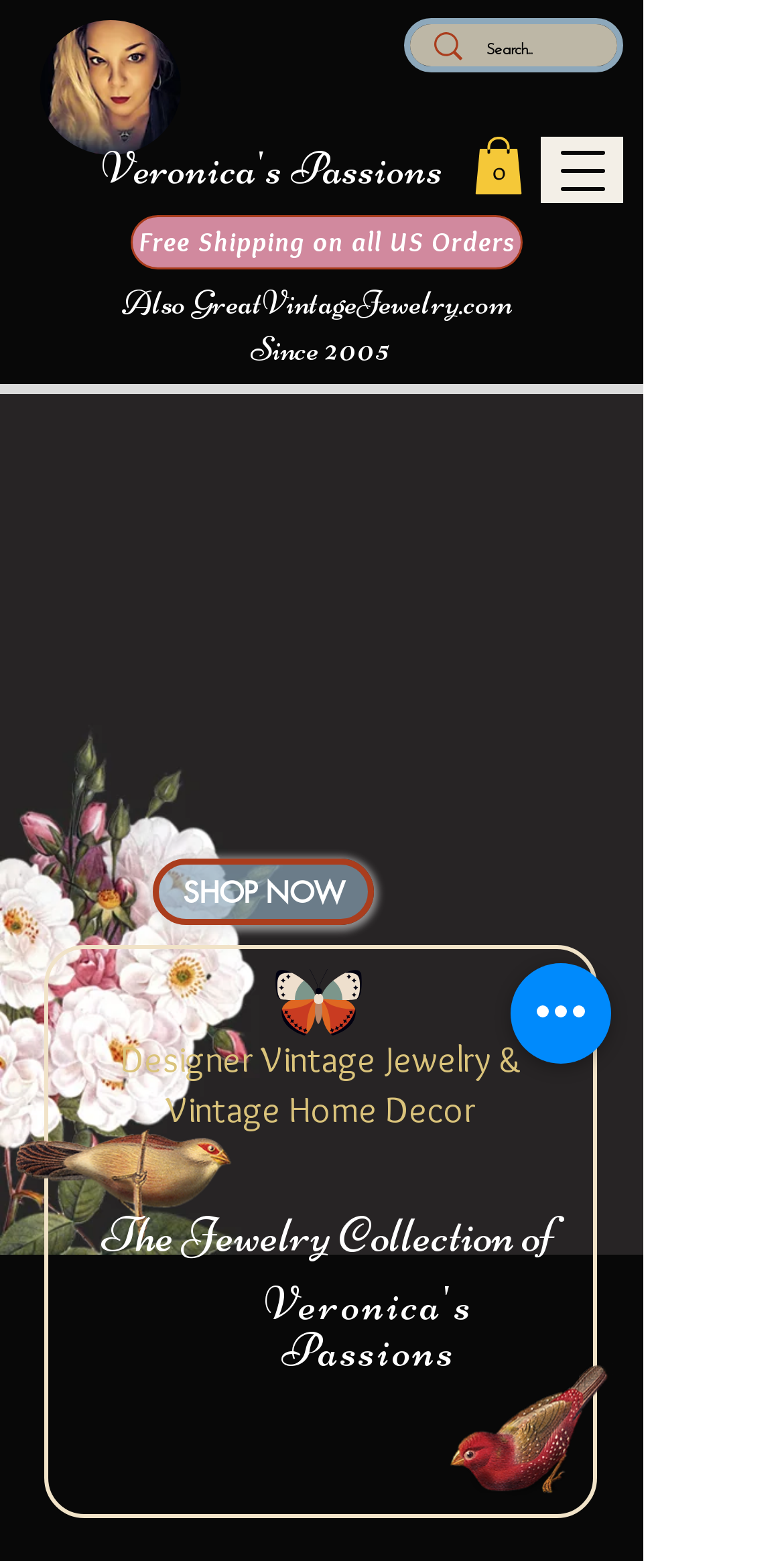Are there any other related websites?
Using the visual information from the image, give a one-word or short-phrase answer.

Yes, GreatVintageJewelry.com